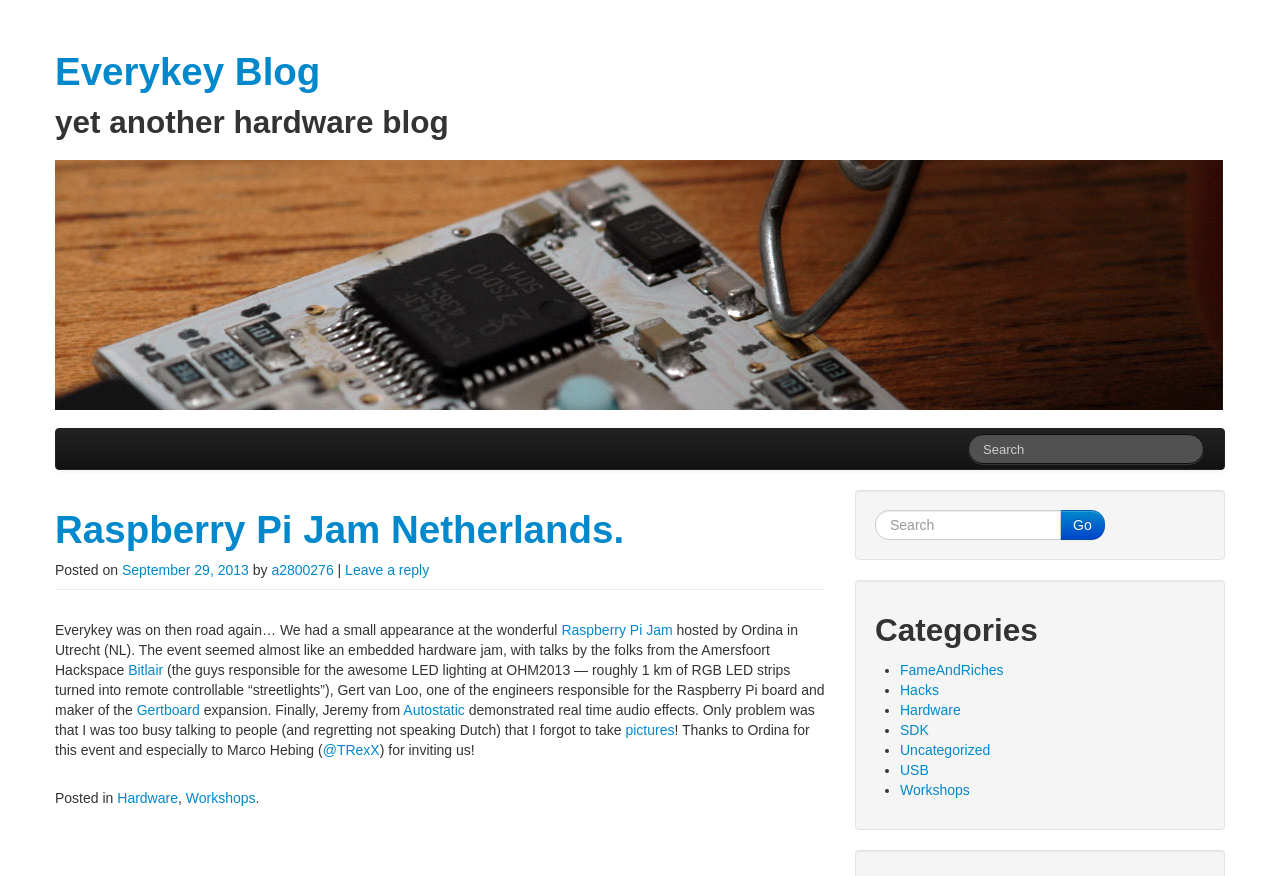What is the topic of the article?
Kindly give a detailed and elaborate answer to the question.

The topic of the article can be determined by reading the heading element within the article section, which reads 'Raspberry Pi Jam Netherlands.' This heading is a link and is located near the top of the article section.